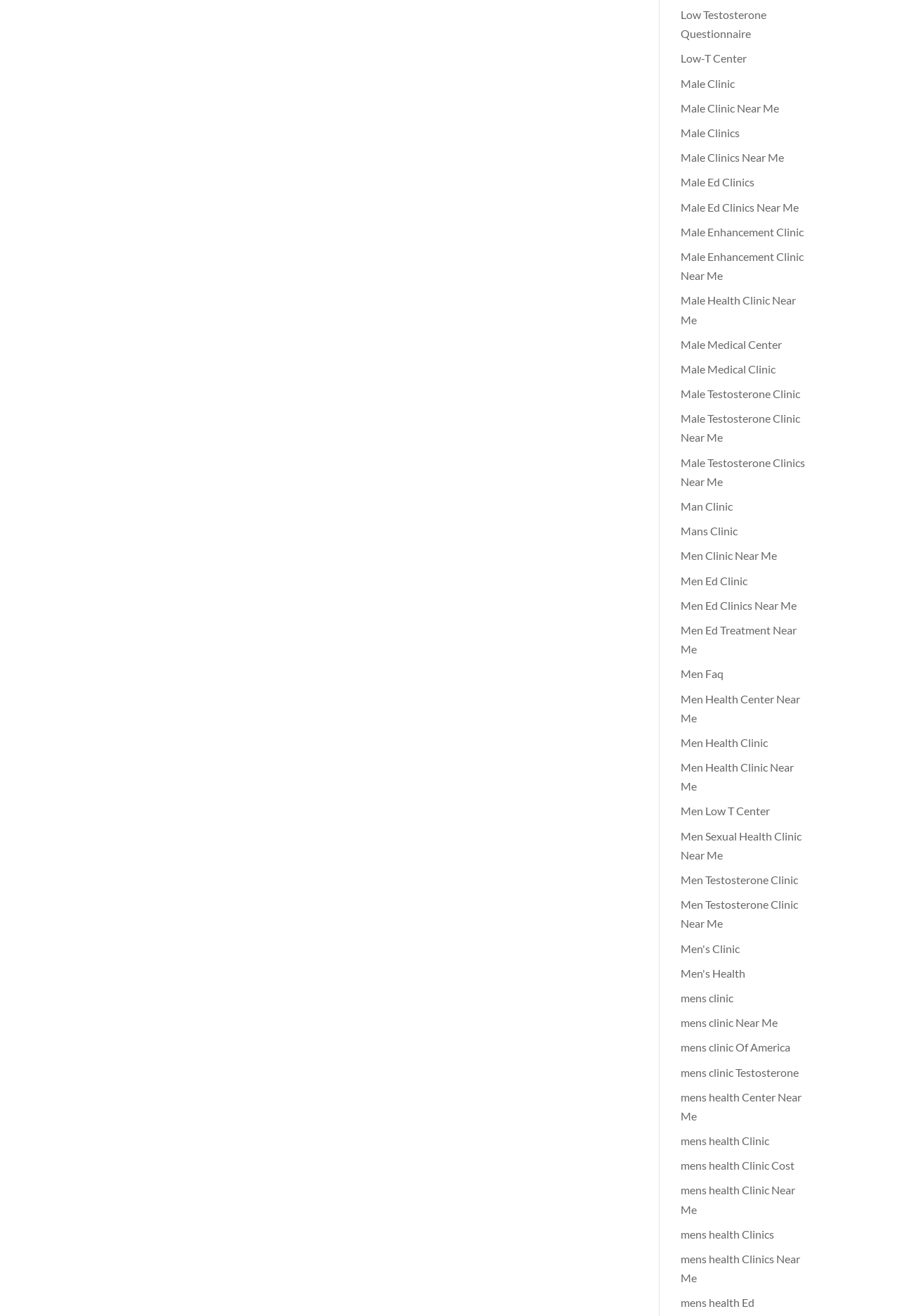Provide the bounding box coordinates of the section that needs to be clicked to accomplish the following instruction: "Learn about Male Enhancement Clinic."

[0.756, 0.171, 0.893, 0.181]